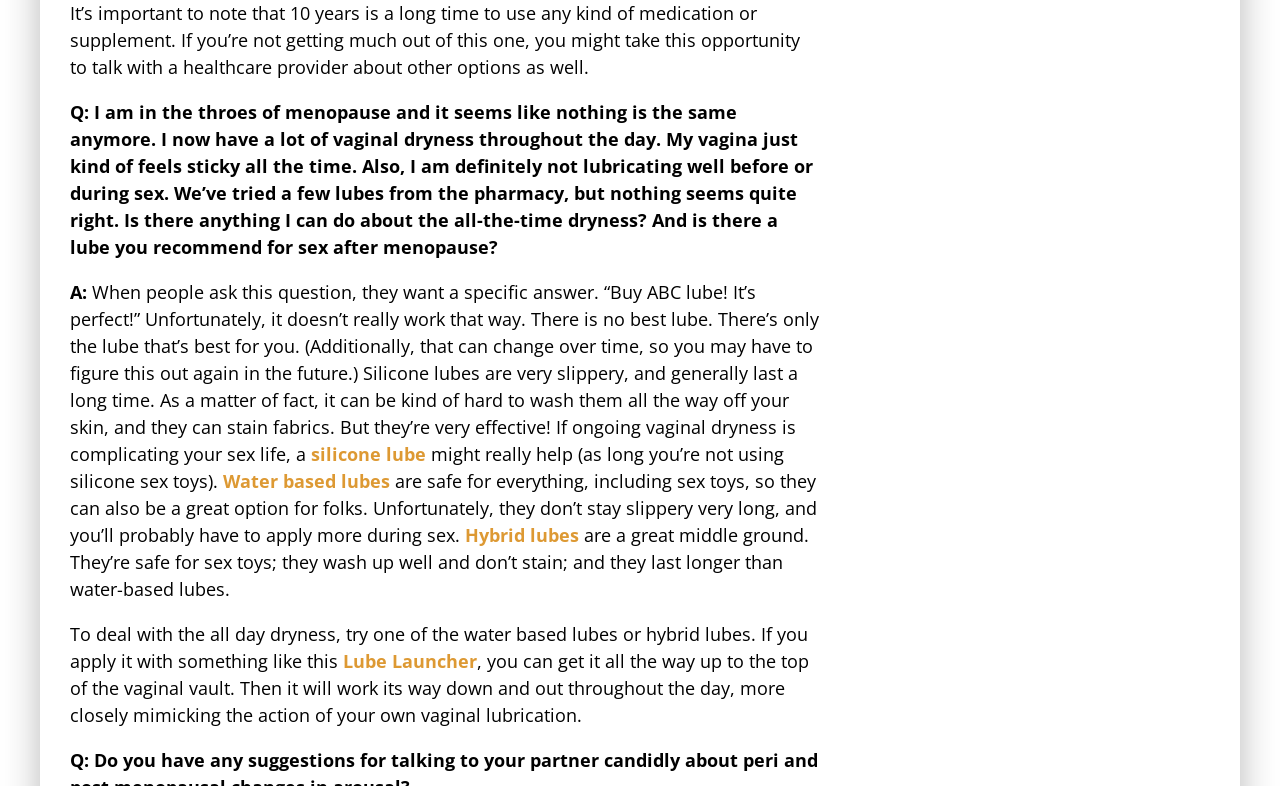Locate the bounding box coordinates for the element described below: "Lube Launcher". The coordinates must be four float values between 0 and 1, formatted as [left, top, right, bottom].

[0.268, 0.676, 0.373, 0.707]